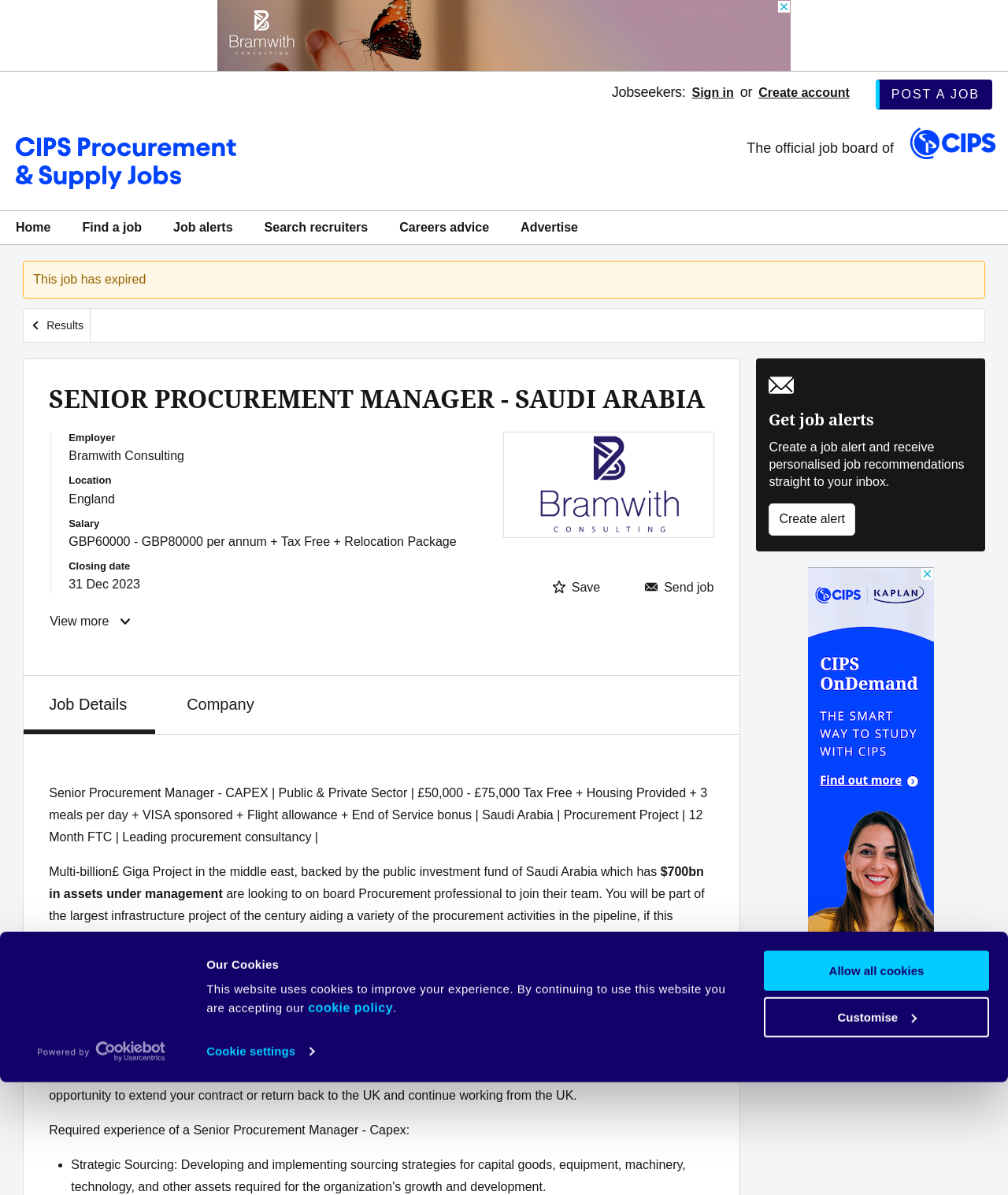Identify and provide the main heading of the webpage.

SENIOR PROCUREMENT MANAGER - SAUDI ARABIA